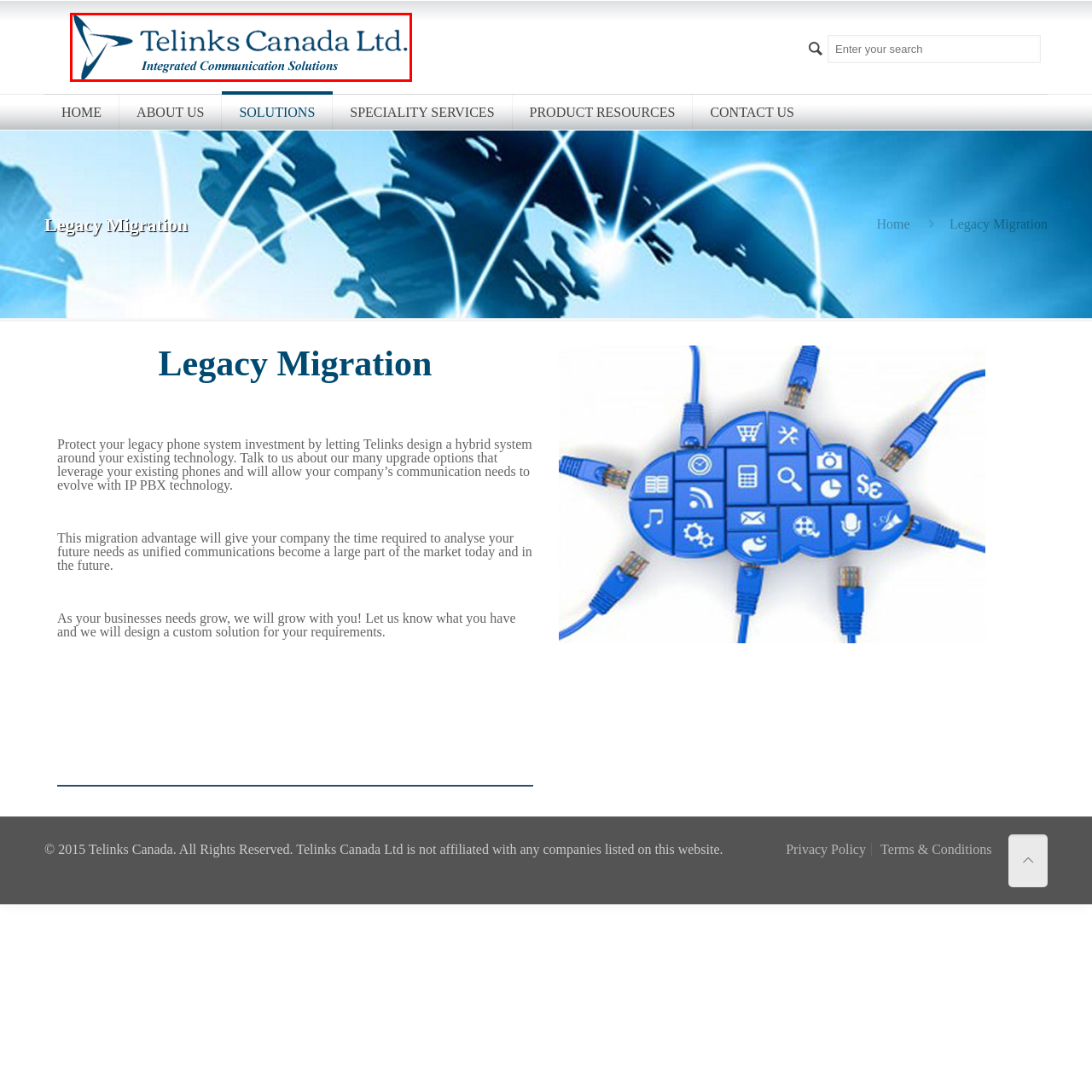What type of communication solutions does Telinks Canada provide?
Inspect the image enclosed by the red bounding box and provide a detailed and comprehensive answer to the question.

The caption states that the logo represents Telinks Canada's commitment to providing advanced communication solutions, particularly in the area of hybrid systems that help businesses integrate existing technology with modern IP PBX options.